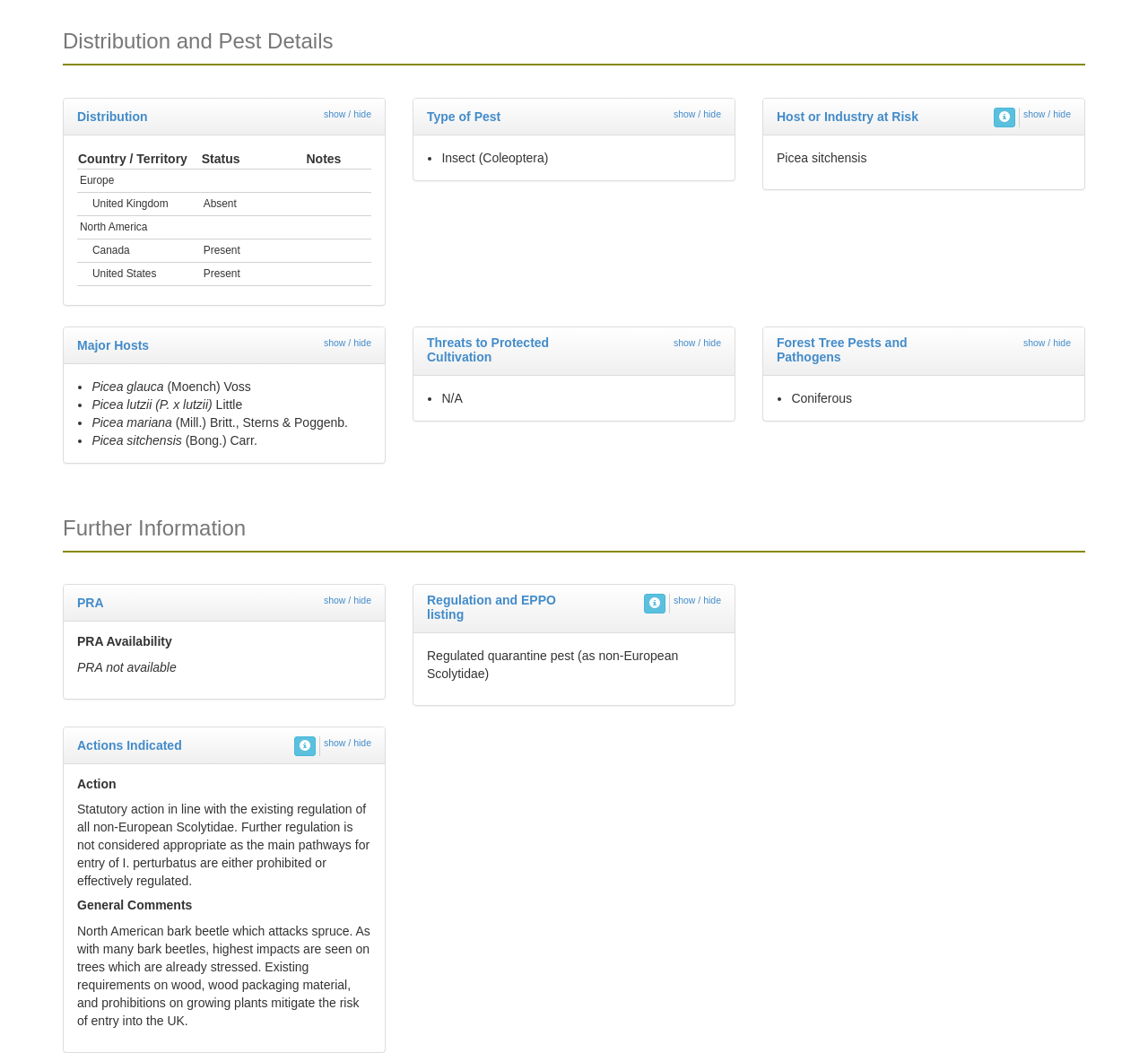Please determine the bounding box coordinates of the area that needs to be clicked to complete this task: 'Show or hide PRA details'. The coordinates must be four float numbers between 0 and 1, formatted as [left, top, right, bottom].

[0.282, 0.565, 0.323, 0.575]